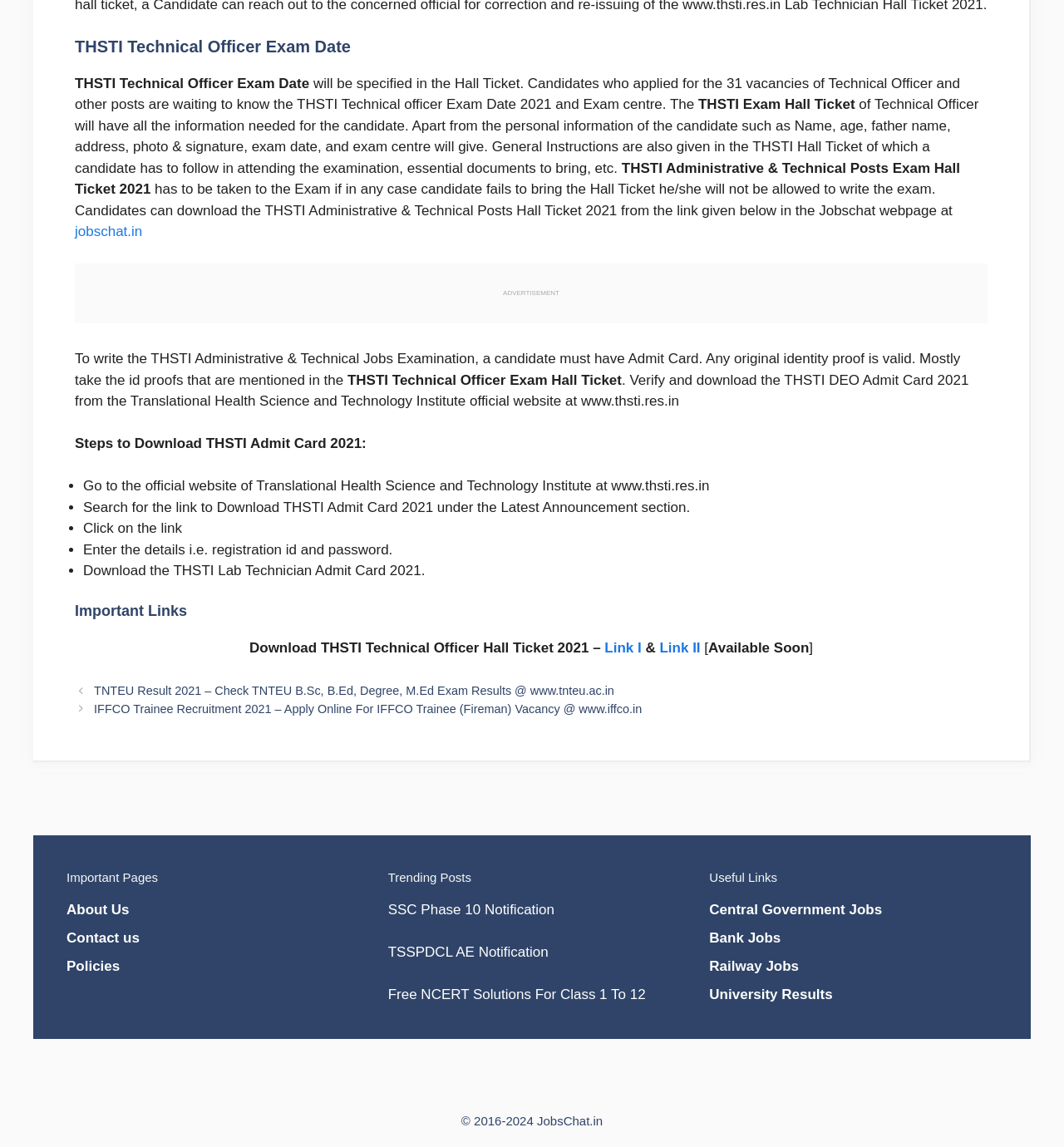Identify the bounding box coordinates of the region that needs to be clicked to carry out this instruction: "Visit About Us page". Provide these coordinates as four float numbers ranging from 0 to 1, i.e., [left, top, right, bottom].

[0.062, 0.786, 0.122, 0.8]